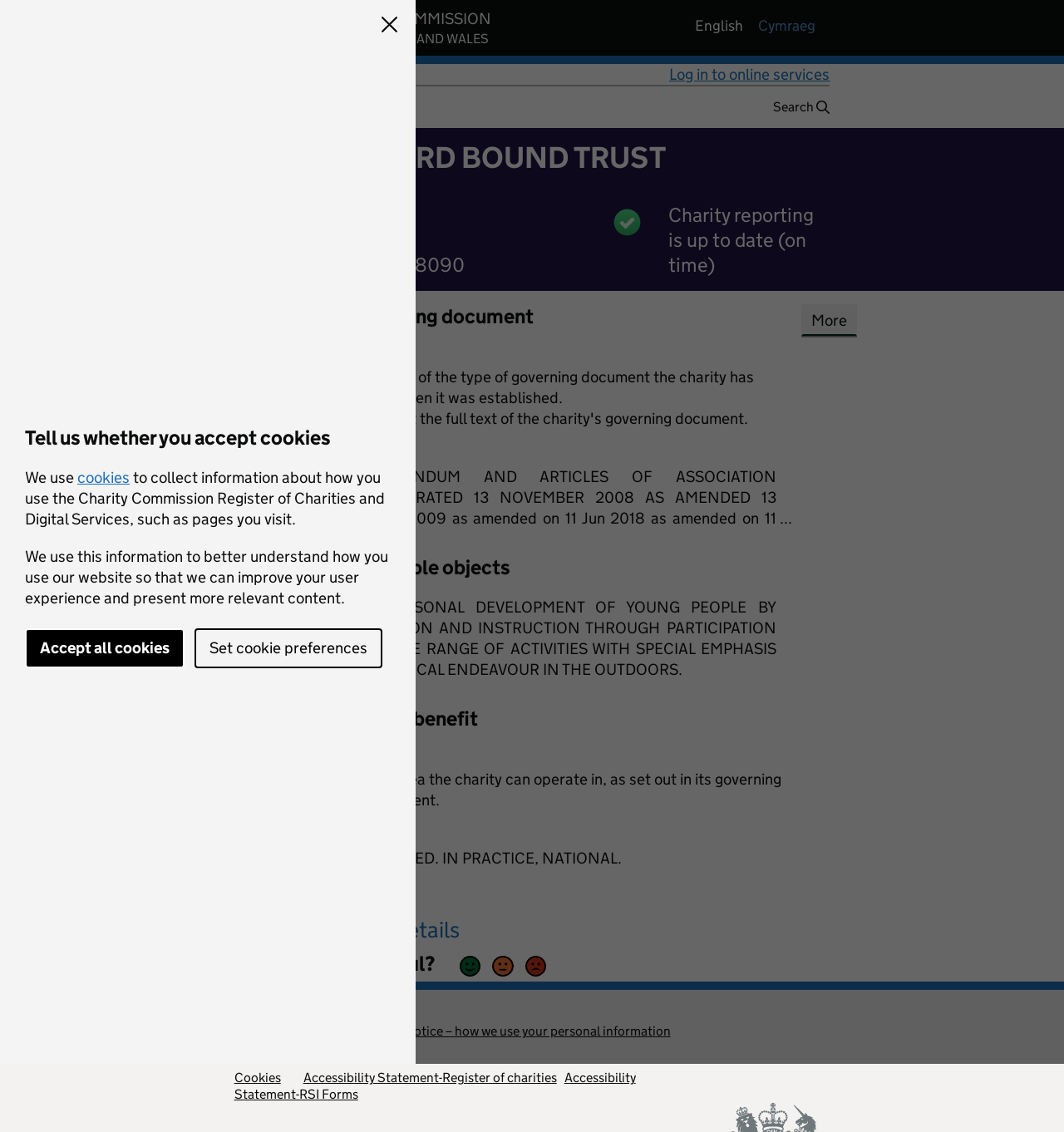Identify the bounding box coordinates of the element that should be clicked to fulfill this task: "Log in to online services". The coordinates should be provided as four float numbers between 0 and 1, i.e., [left, top, right, bottom].

[0.629, 0.057, 0.78, 0.074]